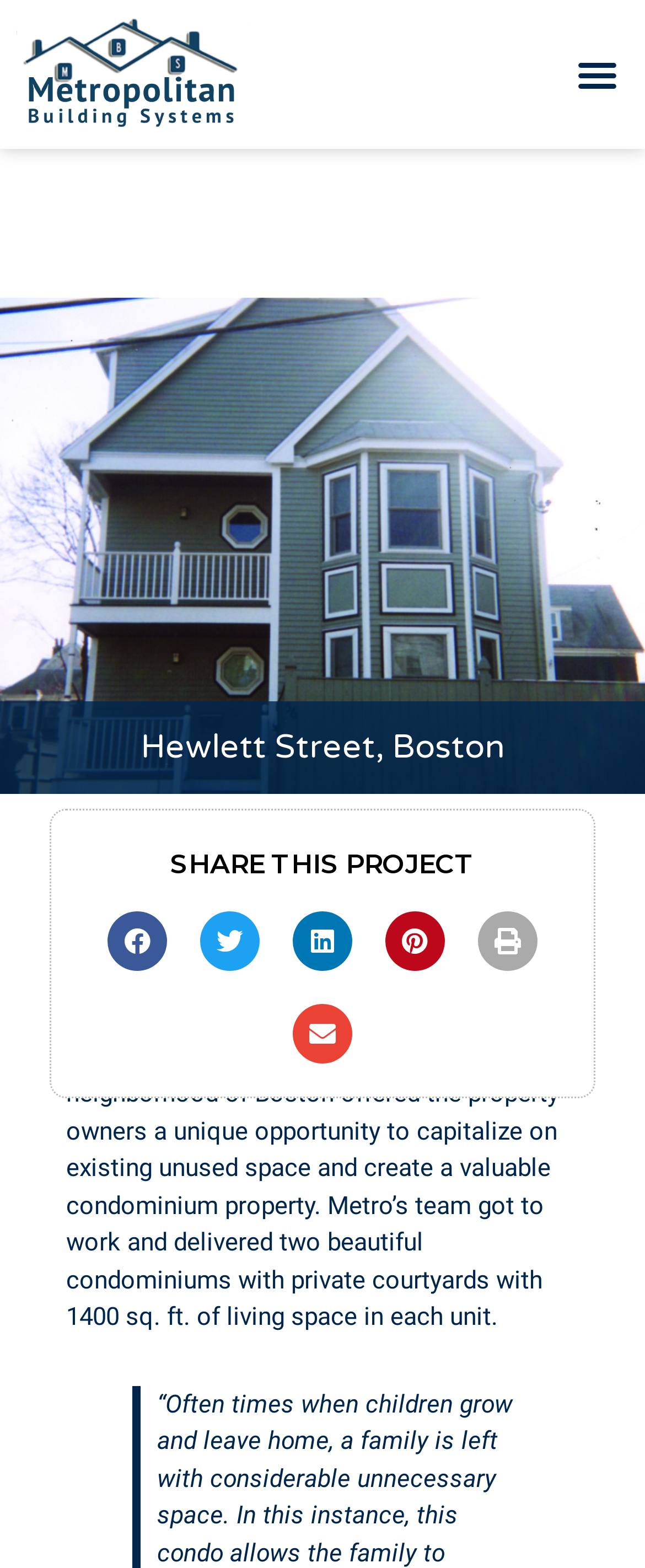Give a complete and precise description of the webpage's appearance.

The webpage is about a real estate project in Hewlett Street, Boston, presented by Metropolitan Building Systems. At the top left corner, there is a logo of Metropolitan Building Systems, accompanied by a menu toggle button at the top right corner. 

Below the logo, a prominent heading "Hewlett Street, Boston" is displayed. On the same horizontal level, there are two navigation links, "Prev" and "Next", which allow users to browse through other projects.

The main content of the webpage is a descriptive paragraph that explains the project. It is located below the navigation links and occupies a significant portion of the page. The text describes how a vacant lot in Hewlett Street was transformed into two beautiful condominiums with private courtyards, each with 1400 sq. ft. of living space.

Underneath the main content, there is a section labeled "SHARE THIS PROJECT" with six social media sharing buttons, including Facebook, Twitter, LinkedIn, Pinterest, Print, and Email. These buttons are arranged horizontally and are centered on the page.